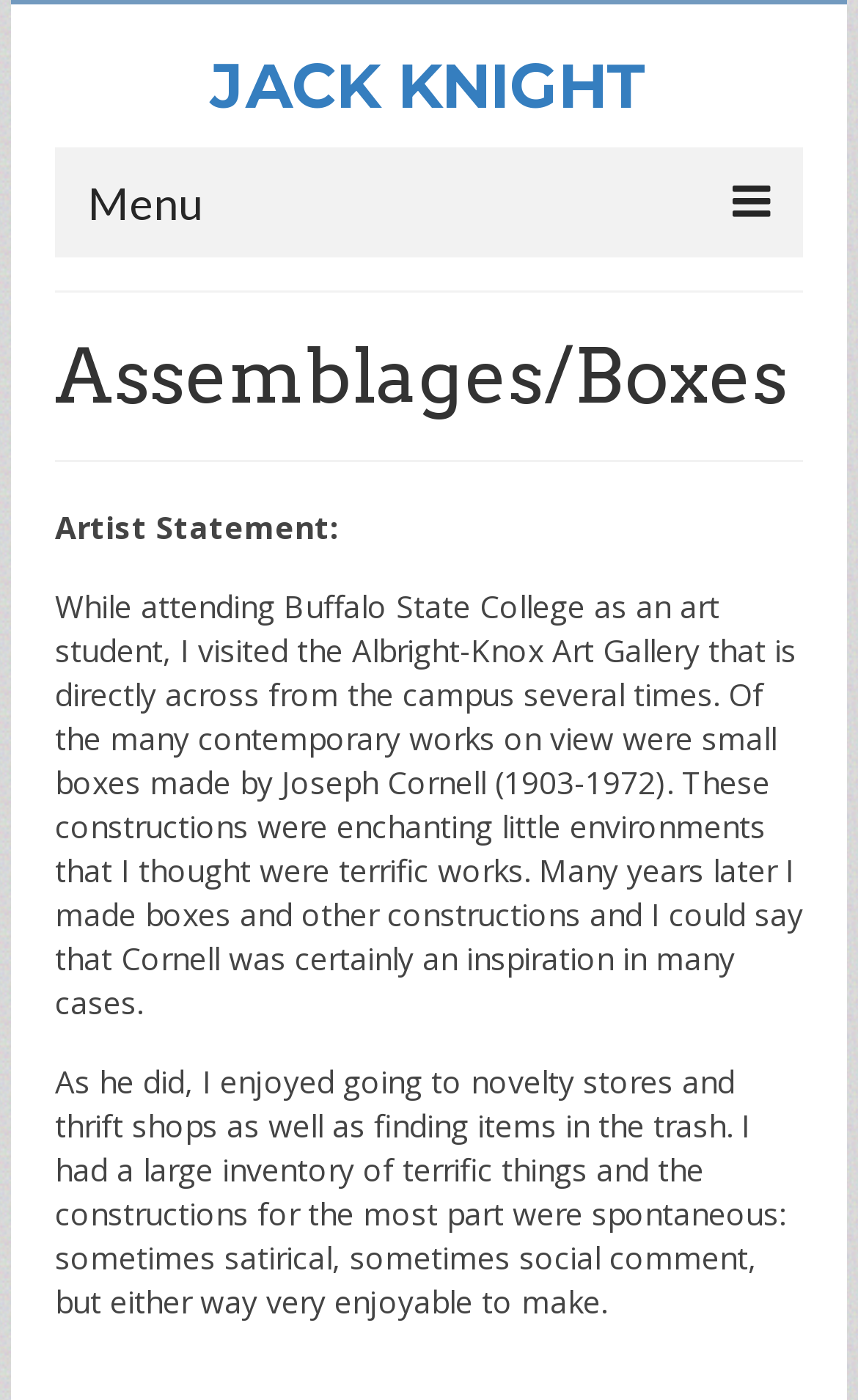What is the inspiration for the artist's boxes?
Using the image as a reference, give an elaborate response to the question.

The artist's boxes were inspired by Joseph Cornell, as mentioned in the artist statement, which says 'Many years later I made boxes and other constructions and I could say that Cornell was certainly an inspiration in many cases'.